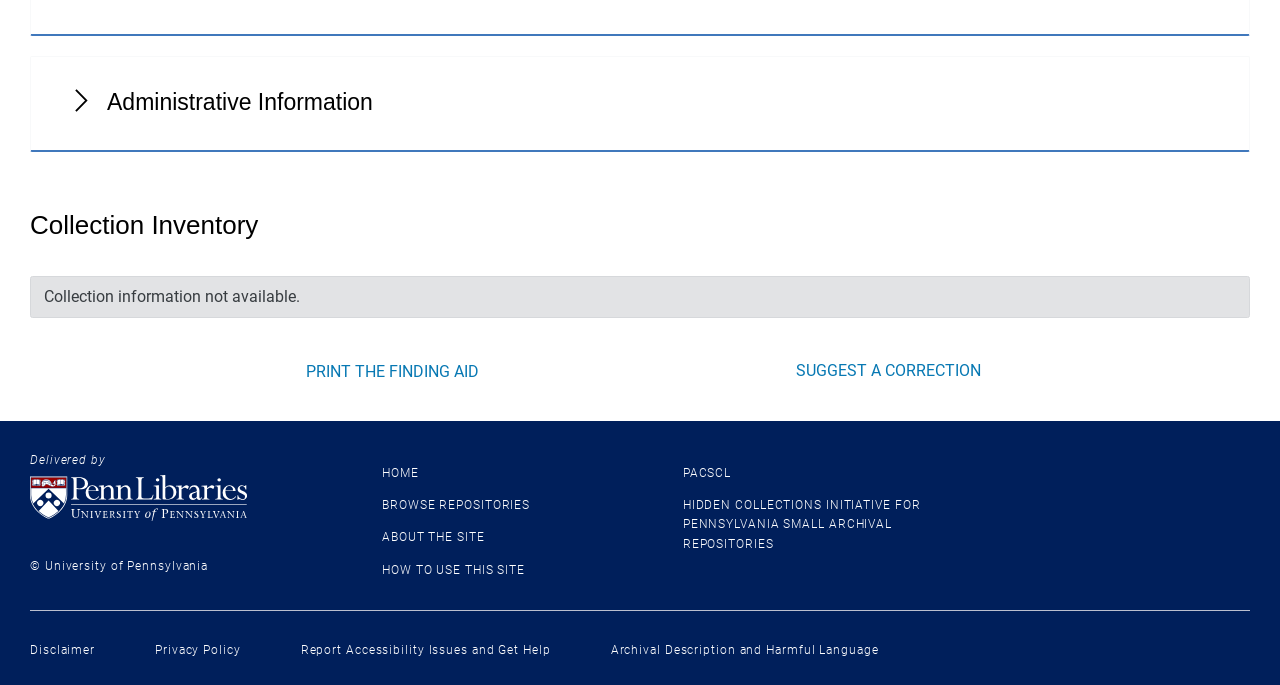What is the status of the collection information?
Answer the question with a detailed explanation, including all necessary information.

The alert element with the text 'Collection information not available.' indicates that the collection information is currently not available. This alert is located under the 'Collection Inventory' heading, which further supports the conclusion that the collection information is not available.